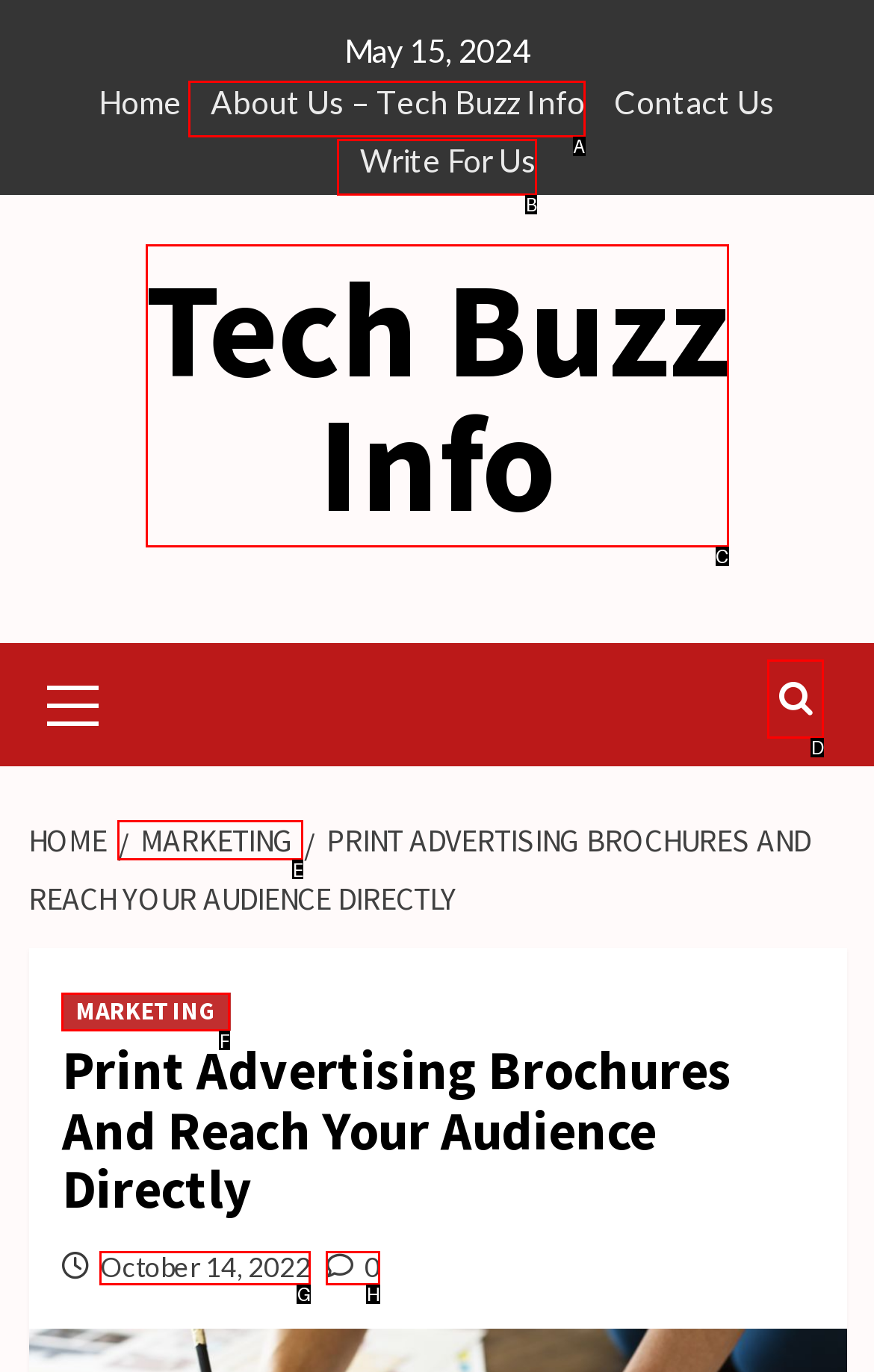Tell me which one HTML element I should click to complete the following instruction: explore marketing options
Answer with the option's letter from the given choices directly.

E